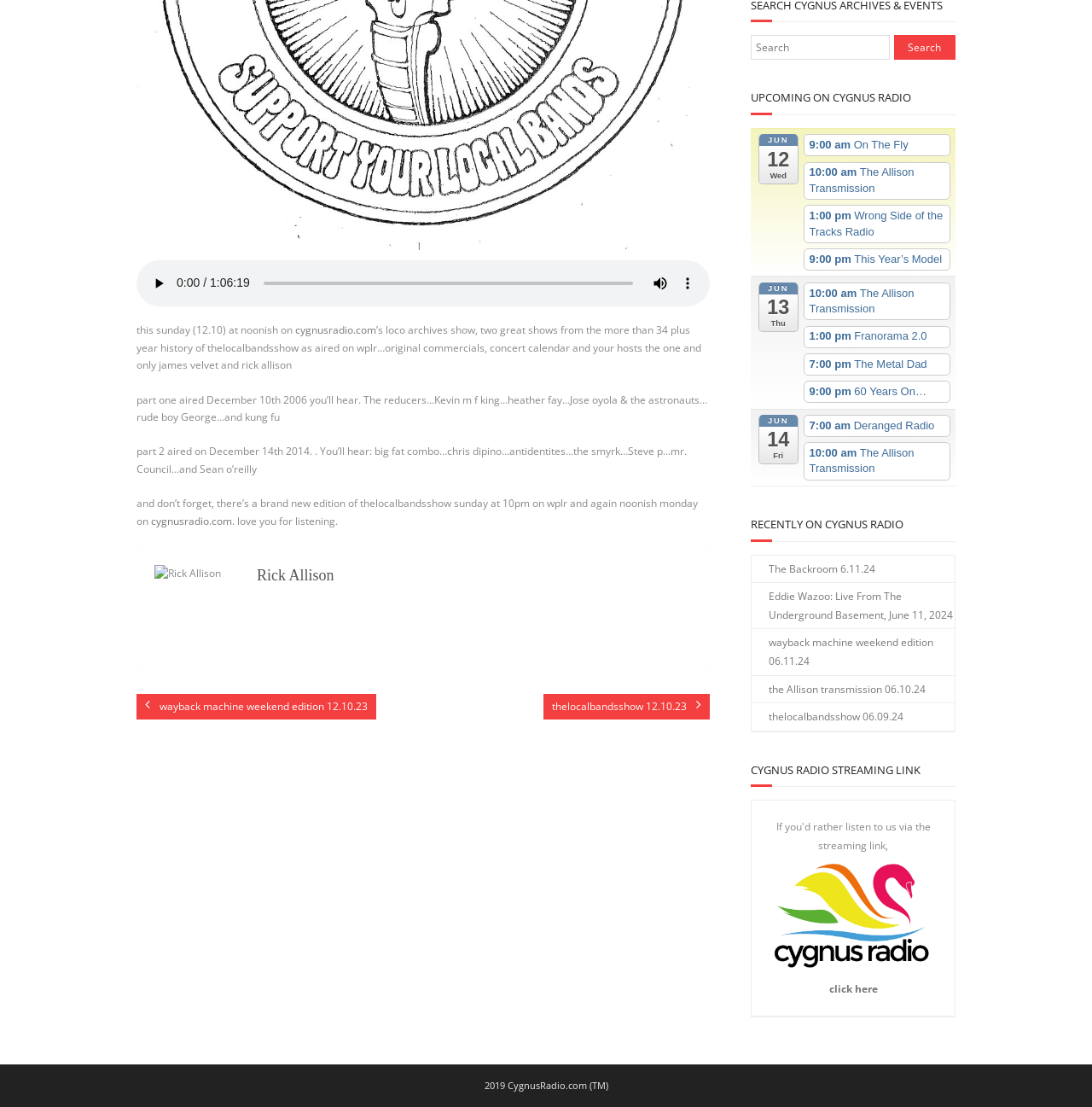Based on the element description 7:00 am Deranged Radio, identify the bounding box coordinates for the UI element. The coordinates should be in the format (top-left x, top-left y, bottom-right x, bottom-right y) and within the 0 to 1 range.

[0.736, 0.375, 0.87, 0.395]